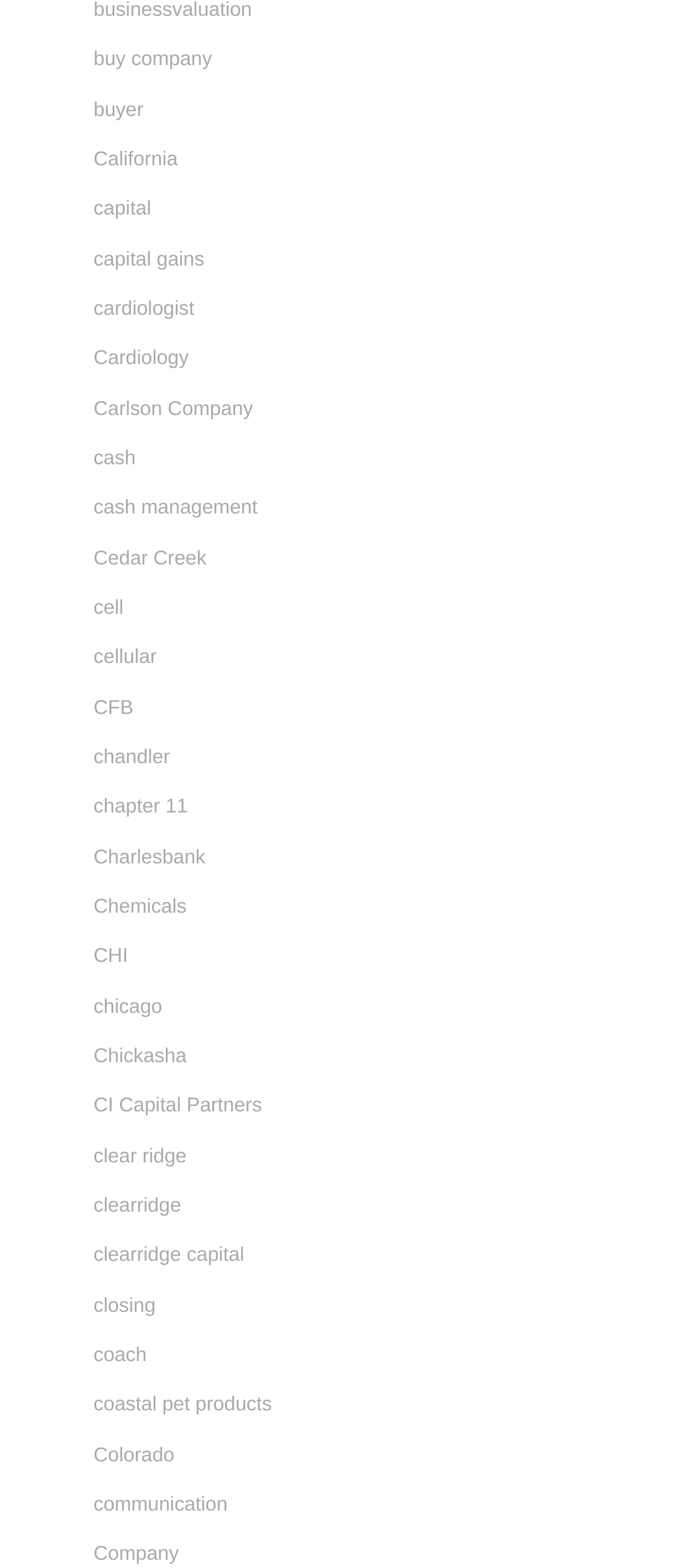Identify the bounding box for the described UI element. Provide the coordinates in (top-left x, top-left y, bottom-right x, bottom-right y) format with values ranging from 0 to 1: Chemicals

[0.136, 0.572, 0.272, 0.585]